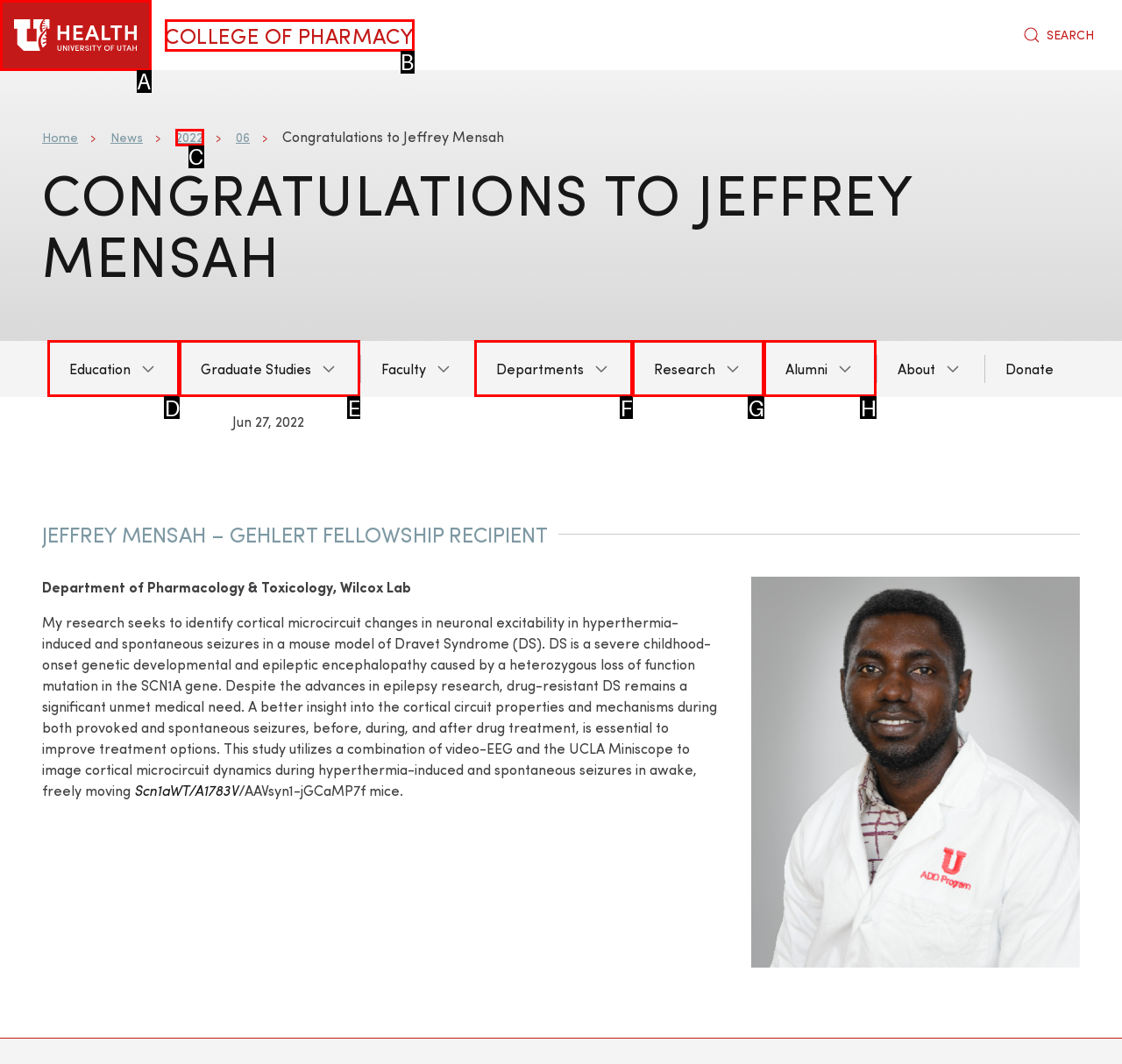Identify the letter of the option that best matches the following description: Graduate Studies. Respond with the letter directly.

E